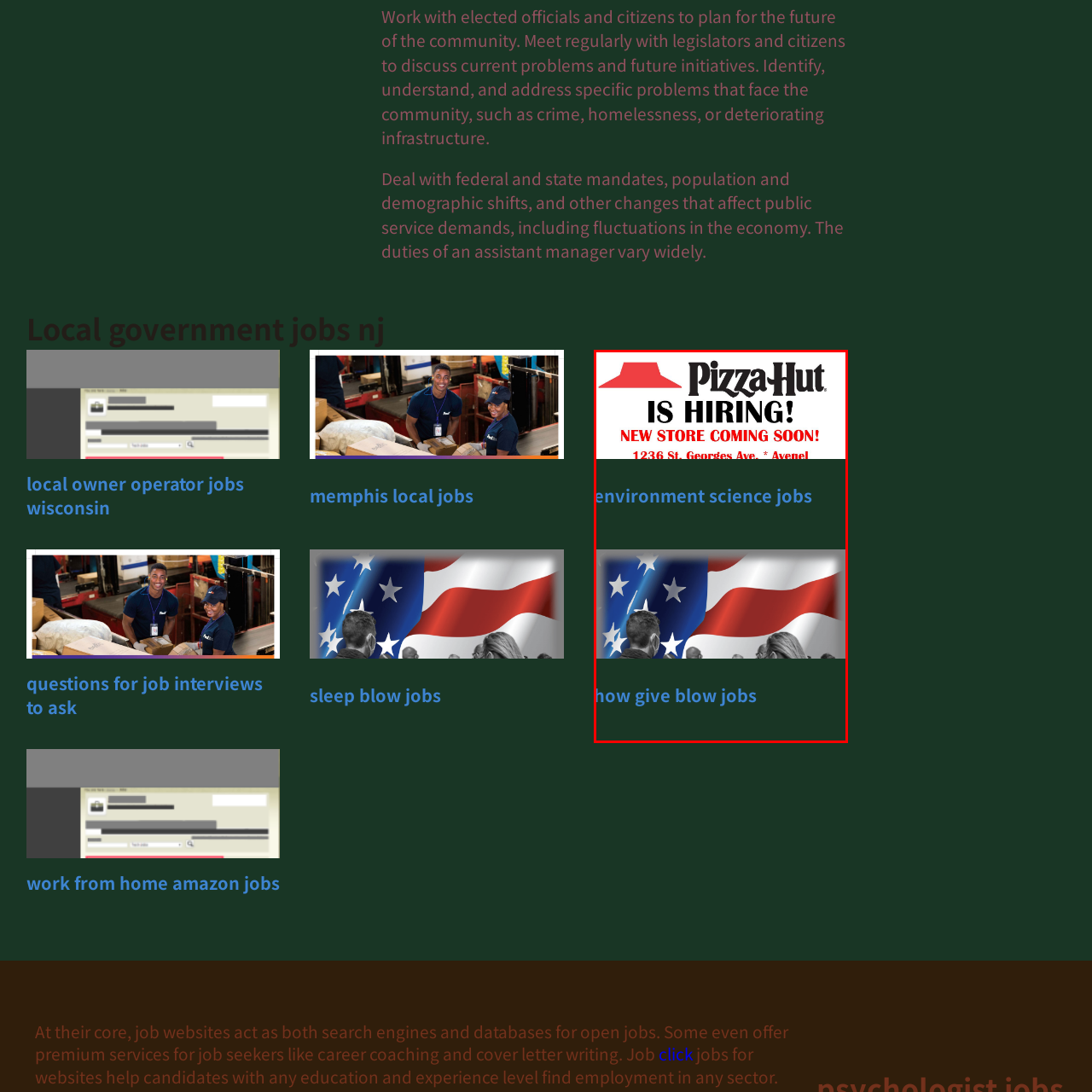View the portion of the image inside the red box and respond to the question with a succinct word or phrase: What is the background theme of the advertisement?

Patriotic